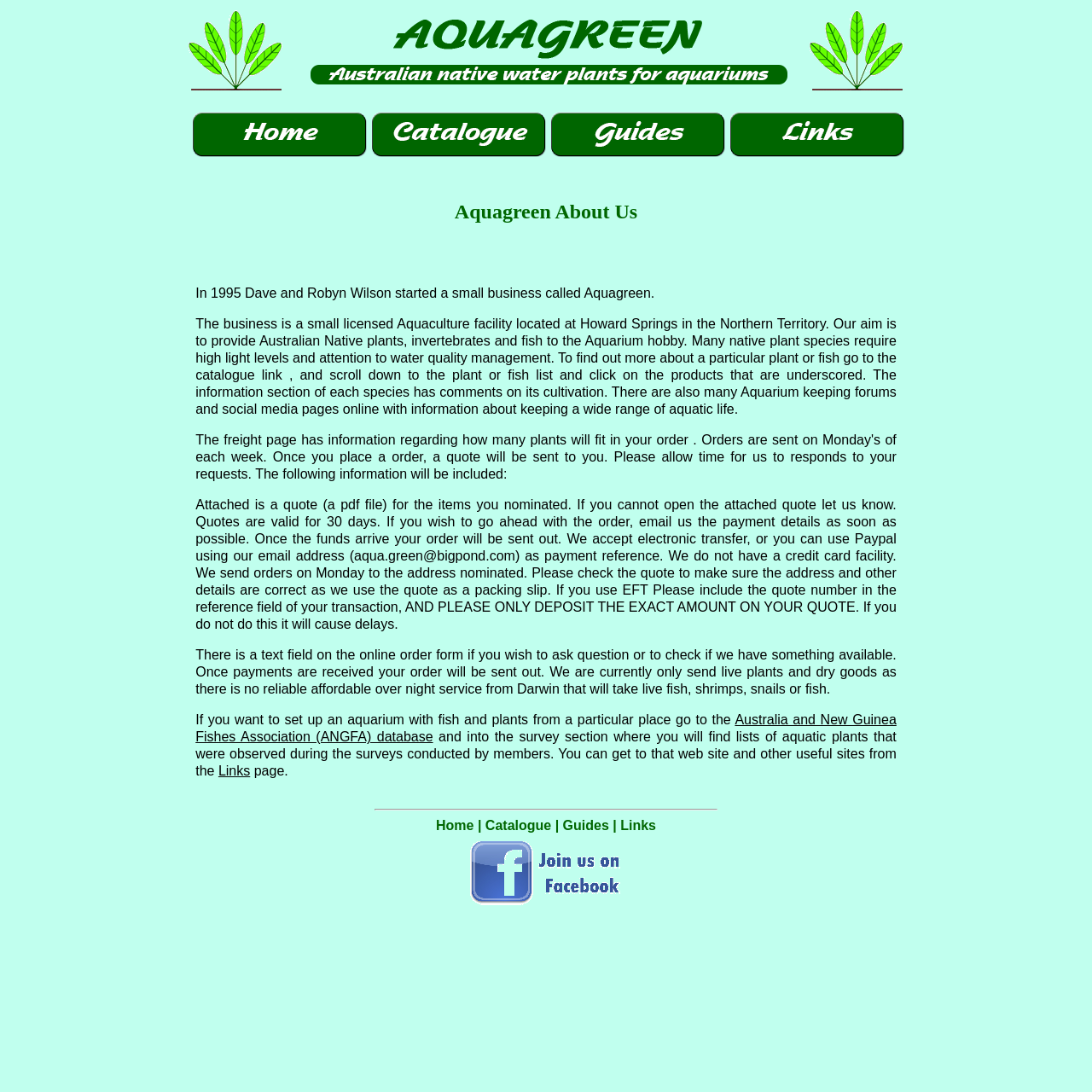Explain the contents of the webpage comprehensively.

The webpage is about Aquagreen, a business that provides native Australian water plants, invertebrates, and fish for aquarium hobbyists. At the top of the page, there are three identical images of Aquagreen's logo, spaced evenly across the width of the page. Below the logos, there are four links, likely representing different sections of the website.

The main content of the page is divided into several sections. The first section is a brief introduction to Aquagreen, its history, and its aim. This is followed by a longer section that provides more information about the business, including its location, the types of plants and animals it provides, and the importance of proper water quality management.

The next section appears to be related to ordering and payment, as it discusses quotes, payment methods, and order fulfillment. This section is followed by another that explains the limitations of the business's shipping capabilities, specifically with regards to live fish and other aquatic animals.

The page also contains several links to external resources, including the Australia and New Guinea Fishes Association (ANGFA) database and a links page. Additionally, there is a section that encourages visitors to set up an aquarium with fish and plants from a particular region.

At the bottom of the page, there is a horizontal separator, followed by a navigation menu with links to the home page, catalogue, guides, links, and a Facebook page. The Facebook link is accompanied by a small image of the Facebook logo.